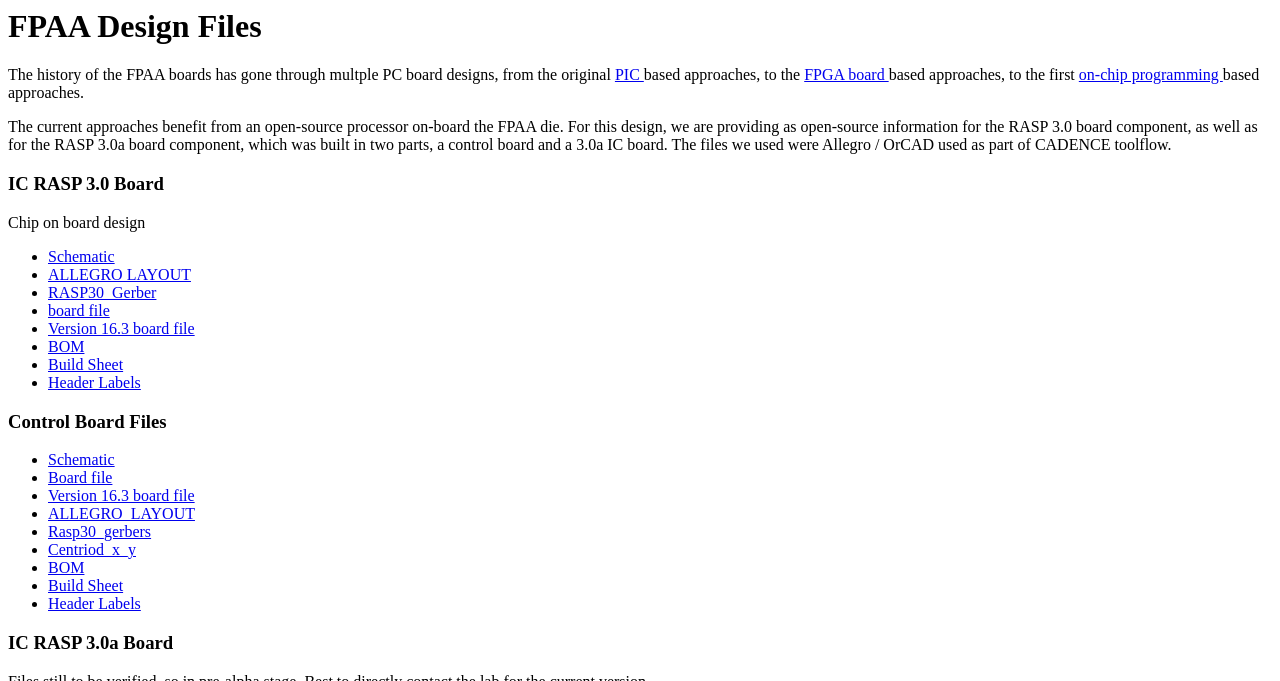Please find the bounding box coordinates of the element that needs to be clicked to perform the following instruction: "Click on the 'PIC' link". The bounding box coordinates should be four float numbers between 0 and 1, represented as [left, top, right, bottom].

[0.48, 0.098, 0.503, 0.123]